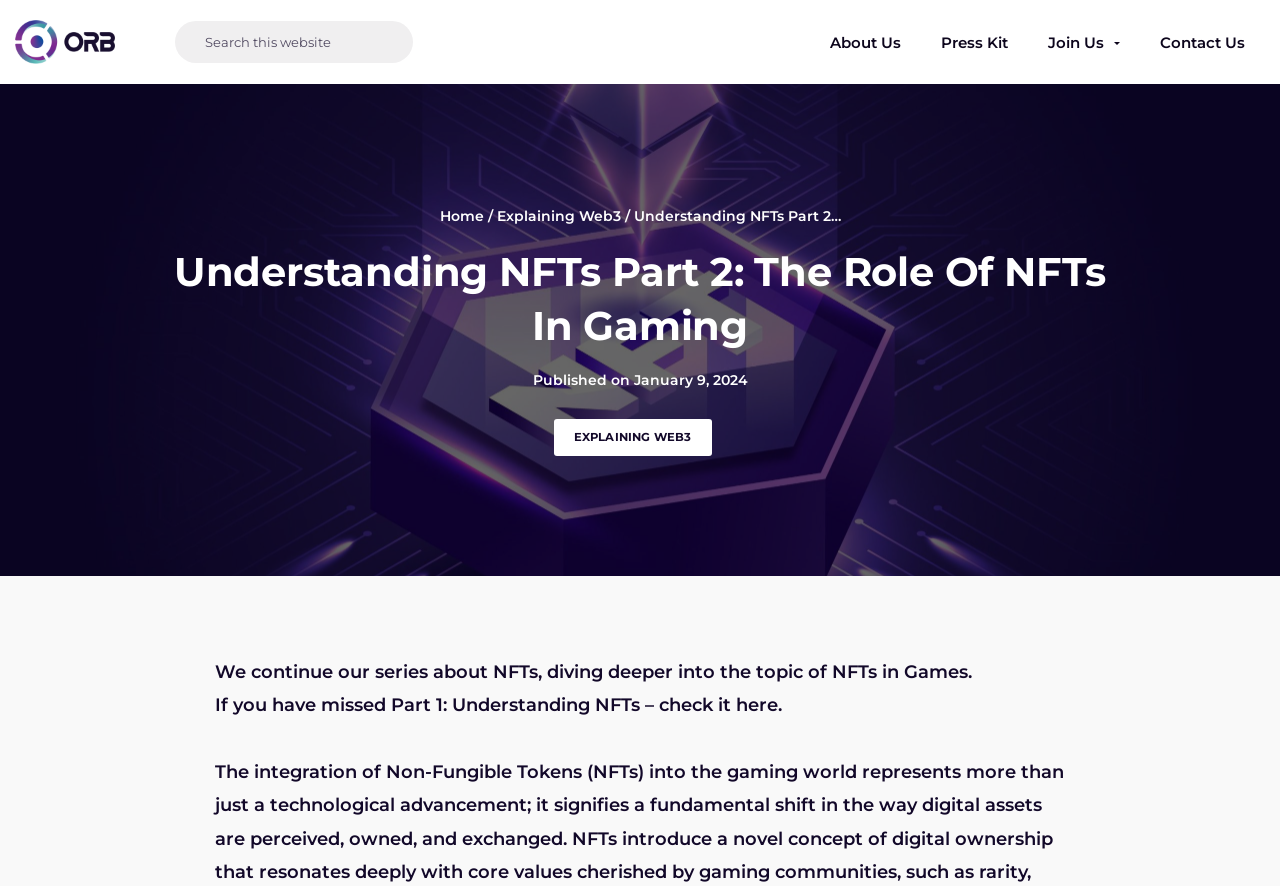From the element description: "parent_node: ORB3.io Blog", extract the bounding box coordinates of the UI element. The coordinates should be expressed as four float numbers between 0 and 1, in the order [left, top, right, bottom].

[0.012, 0.028, 0.09, 0.051]